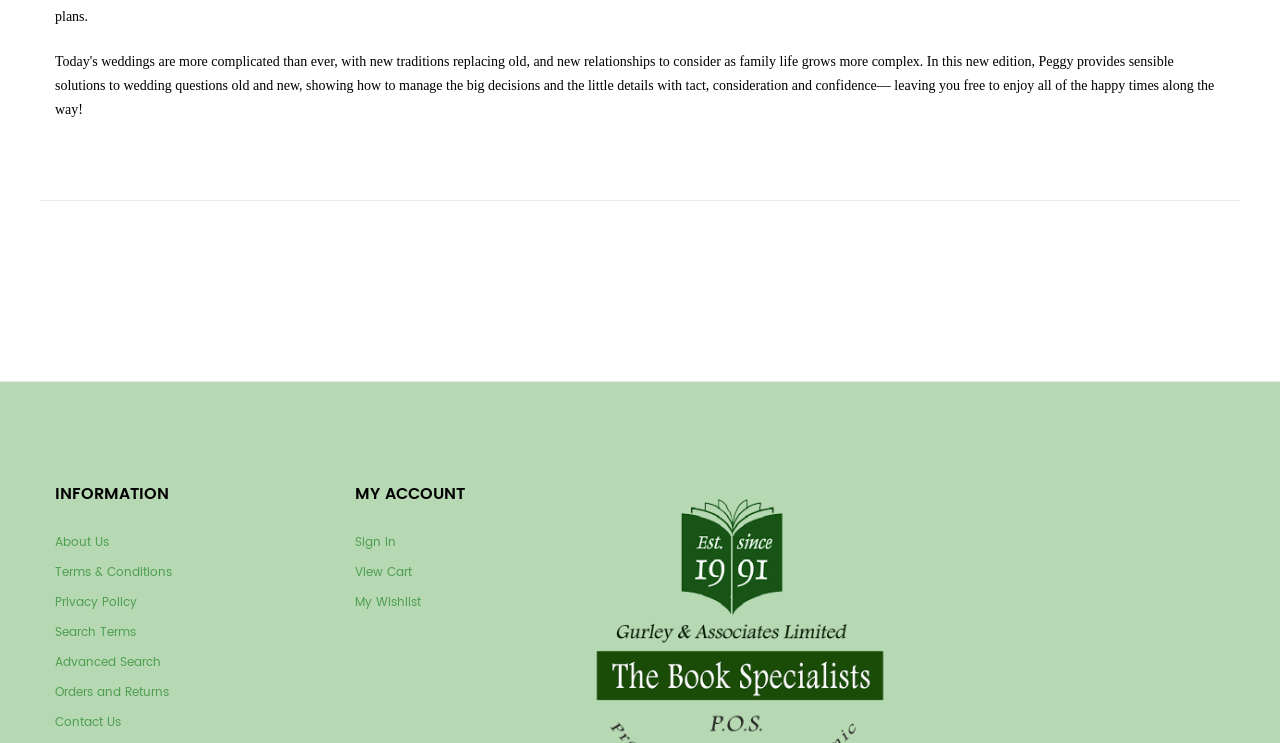Answer this question in one word or a short phrase: Are there any headings on the webpage?

Yes